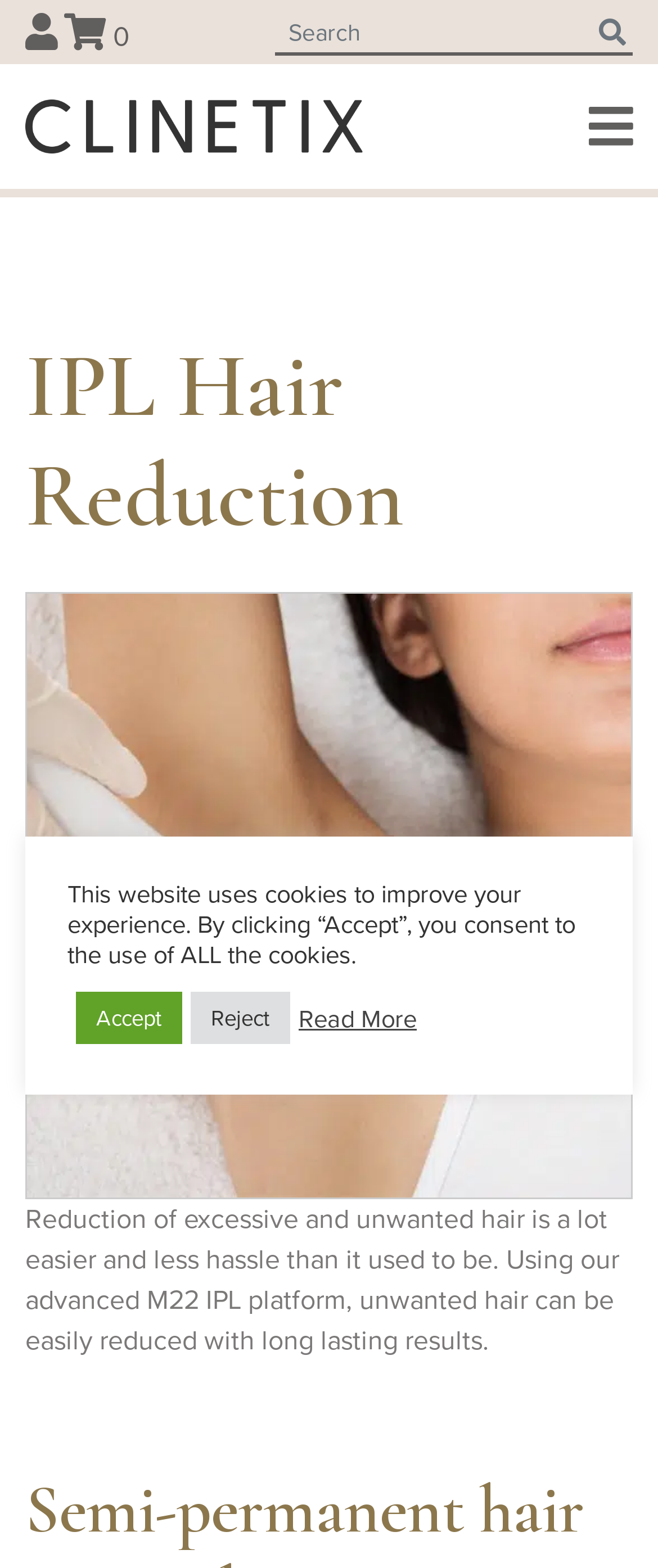Answer the question in a single word or phrase:
What is the logo of Clinetix?

Clinetix Logo